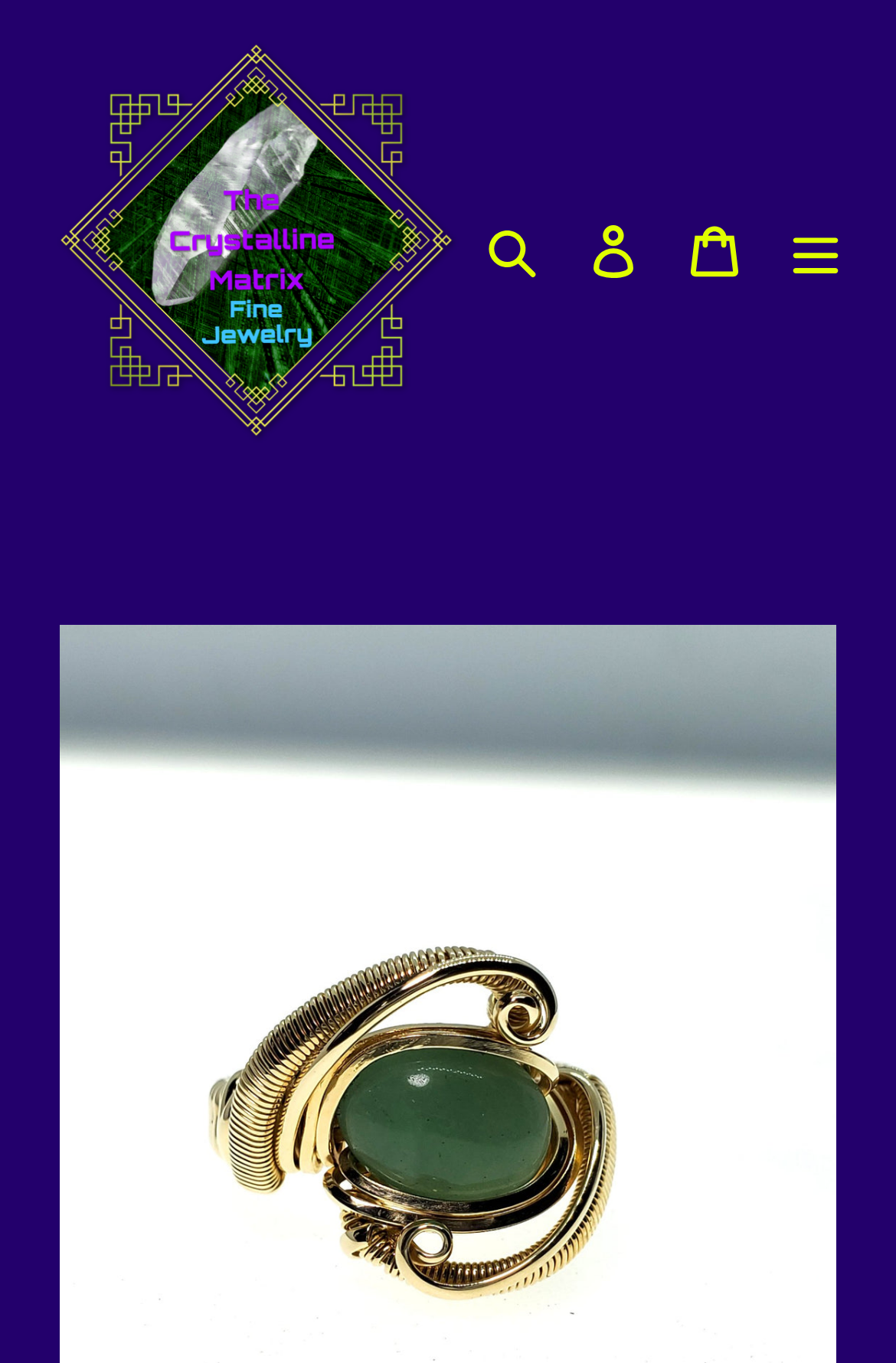Identify the bounding box for the UI element that is described as follows: "Log in".

[0.628, 0.139, 0.741, 0.223]